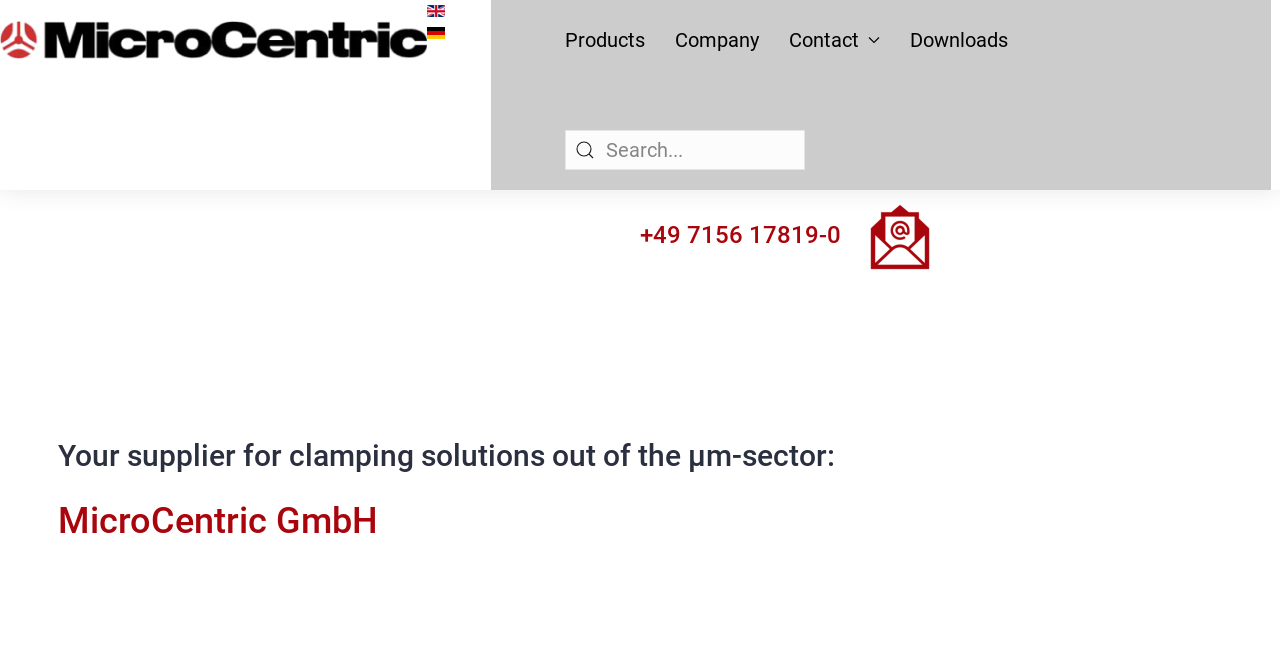Identify the bounding box coordinates of the specific part of the webpage to click to complete this instruction: "Select English language".

[0.333, 0.0, 0.383, 0.033]